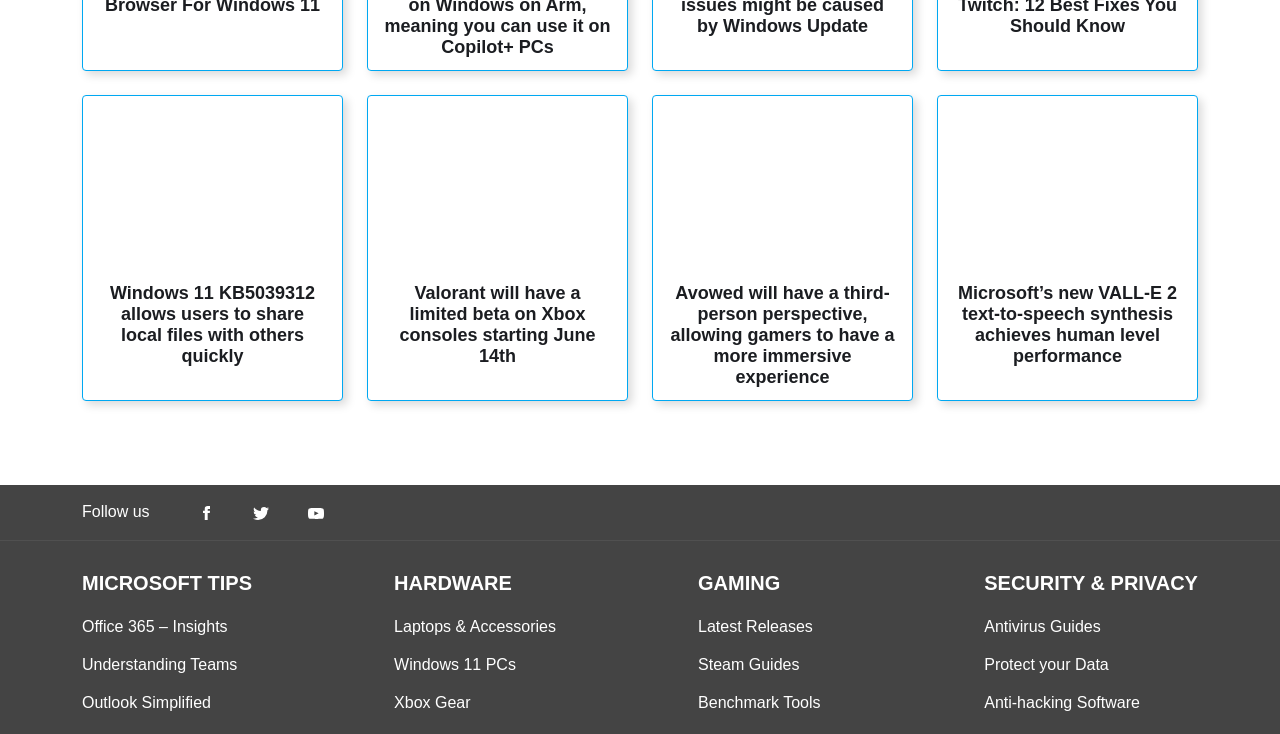Kindly determine the bounding box coordinates for the clickable area to achieve the given instruction: "Follow us on Facebook".

[0.154, 0.687, 0.168, 0.712]